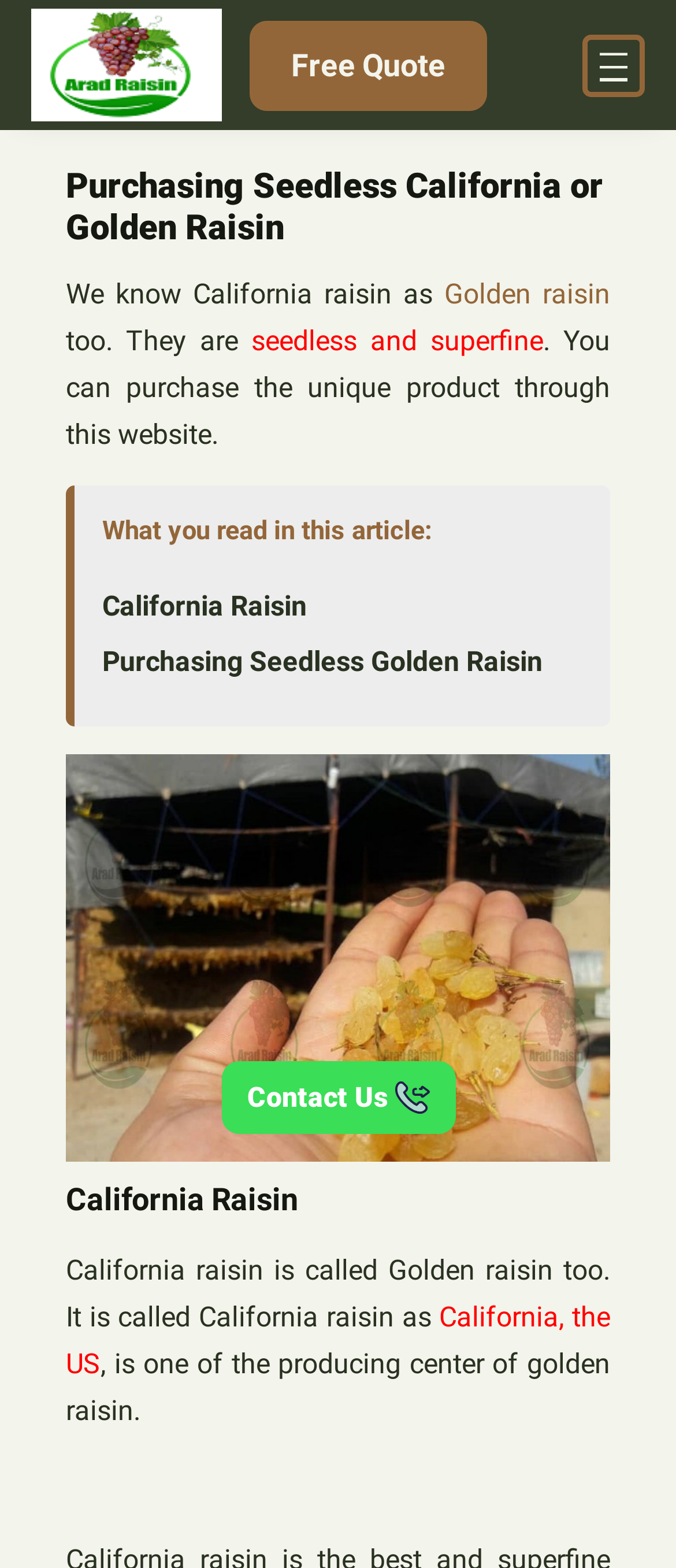Find the bounding box of the element with the following description: "Purchasing Seedless Golden Raisin". The coordinates must be four float numbers between 0 and 1, formatted as [left, top, right, bottom].

[0.151, 0.411, 0.803, 0.433]